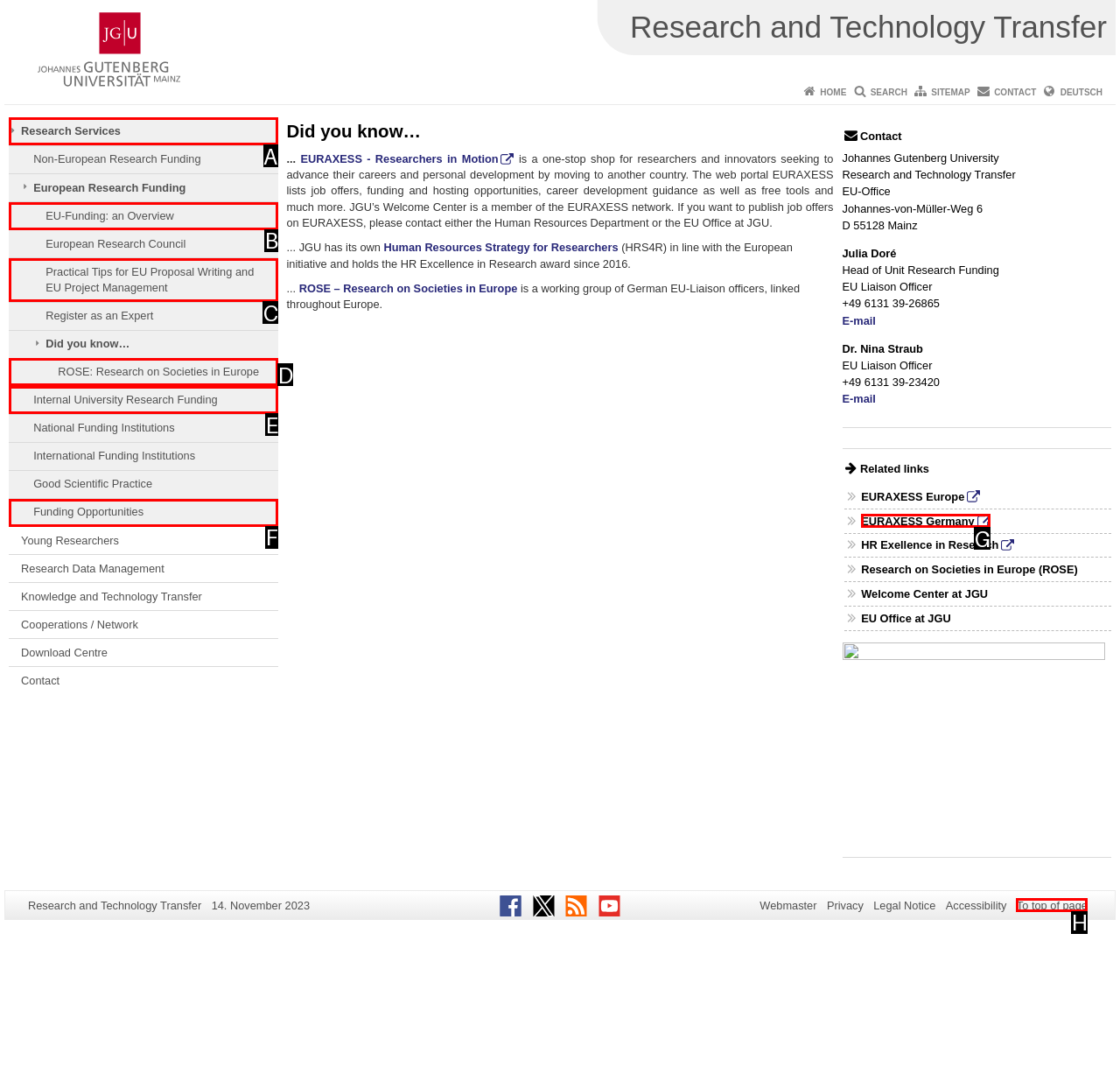Pick the right letter to click to achieve the task: Click on the 'Research Services' link
Answer with the letter of the correct option directly.

A